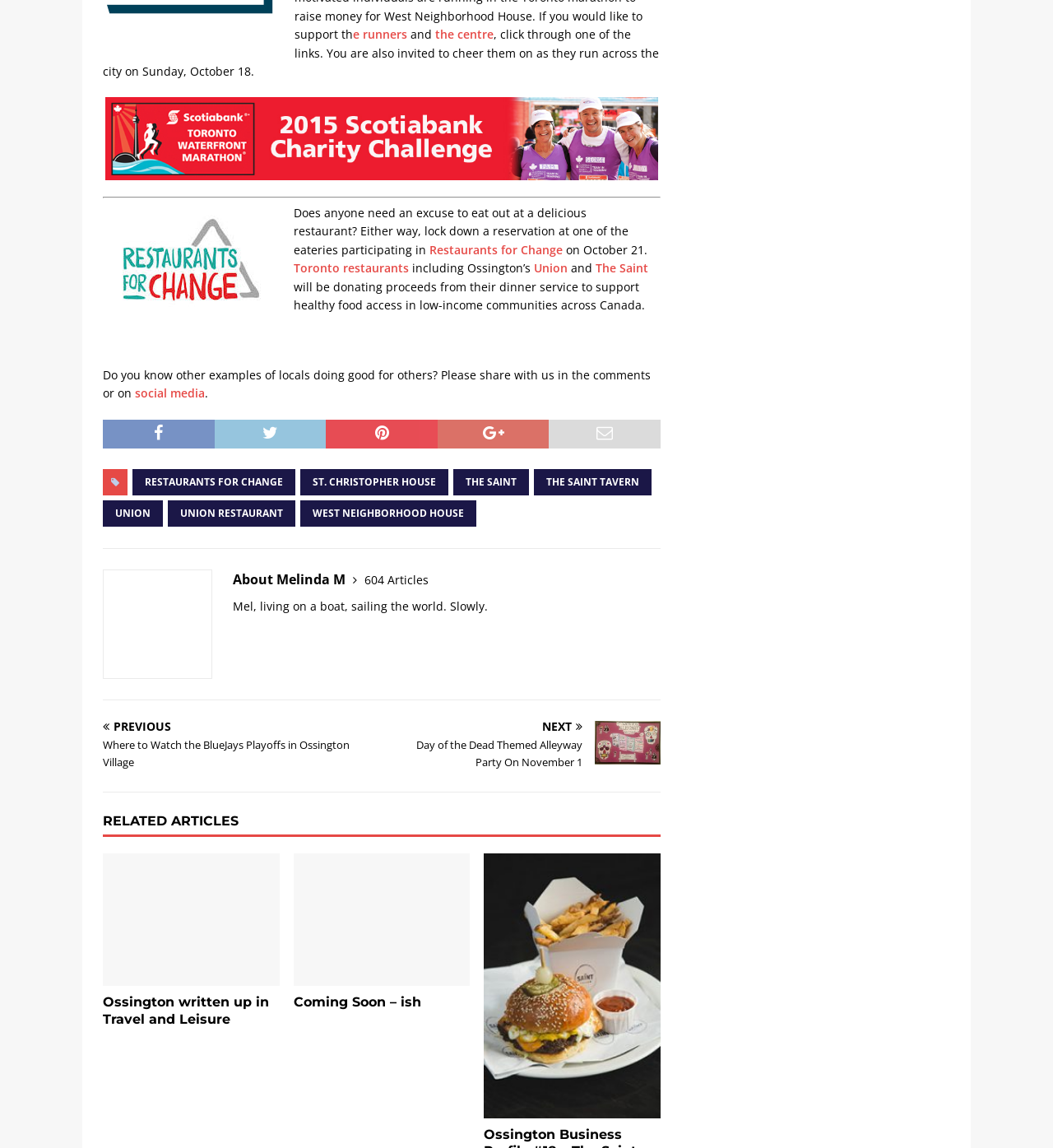Provide the bounding box coordinates for the UI element that is described as: "604 Articles".

[0.346, 0.498, 0.407, 0.512]